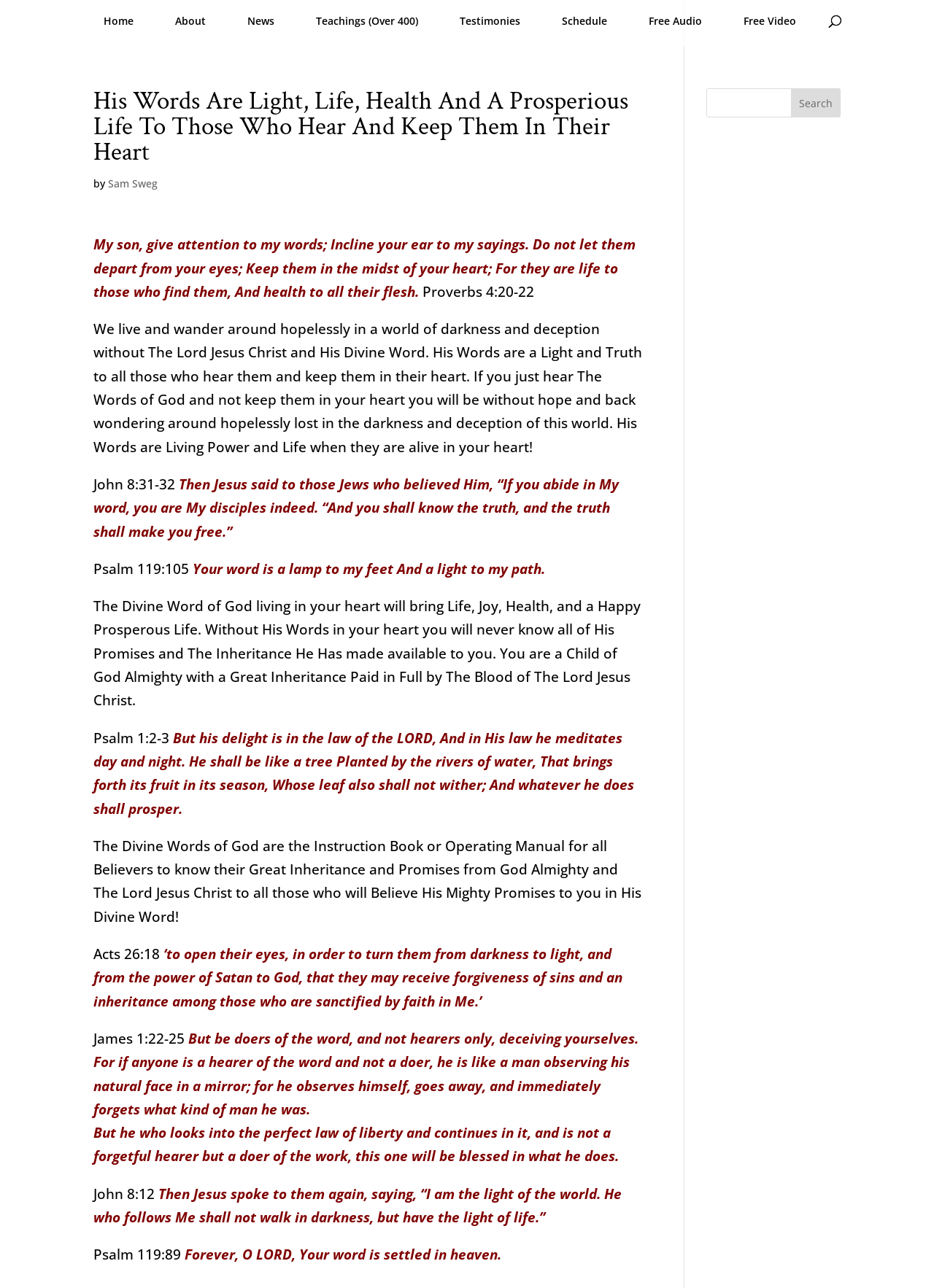Indicate the bounding box coordinates of the clickable region to achieve the following instruction: "Click the Free Audio link."

[0.683, 0.007, 0.763, 0.036]